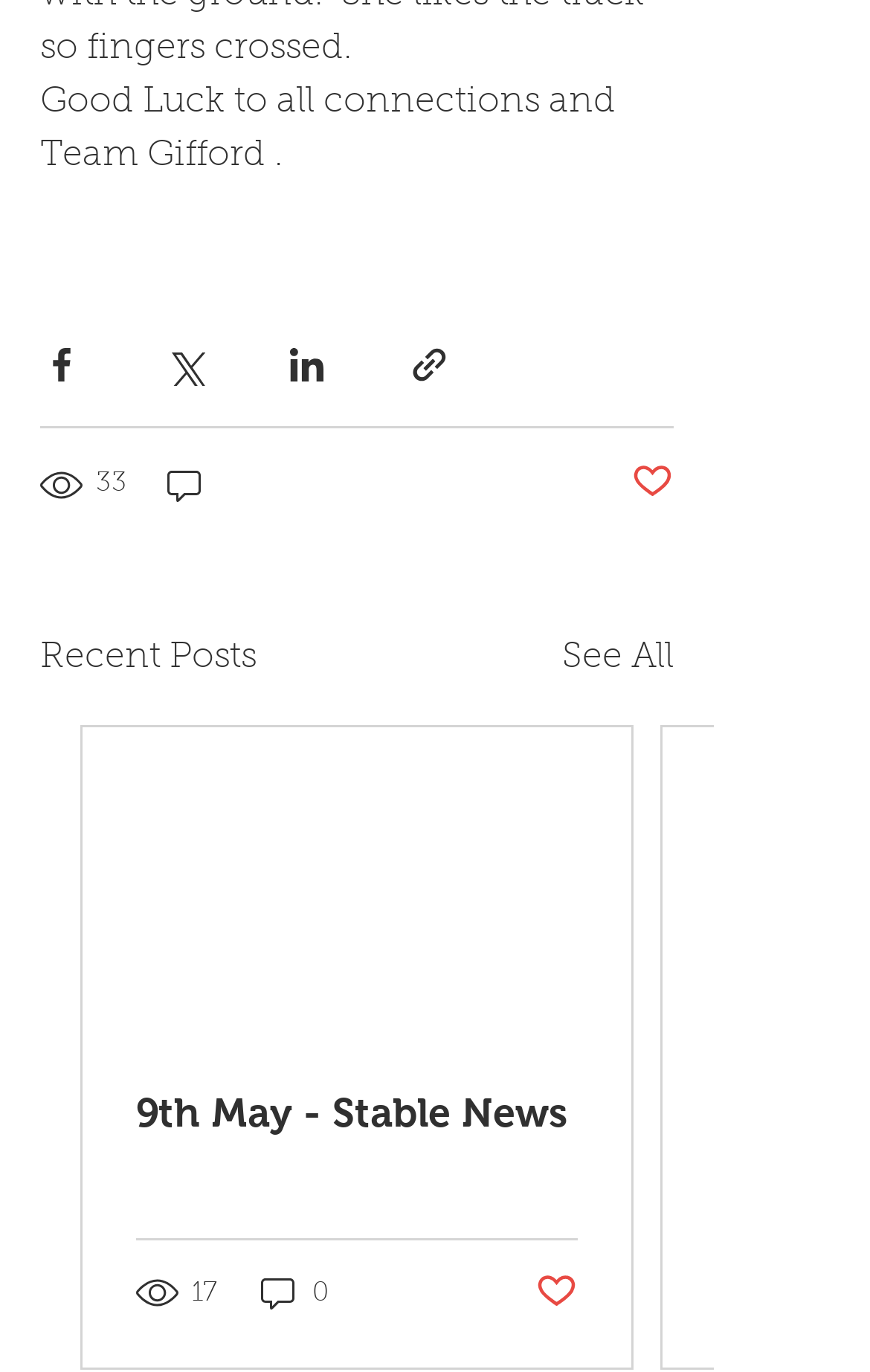Please find the bounding box coordinates of the clickable region needed to complete the following instruction: "See all recent posts". The bounding box coordinates must consist of four float numbers between 0 and 1, i.e., [left, top, right, bottom].

[0.646, 0.461, 0.774, 0.5]